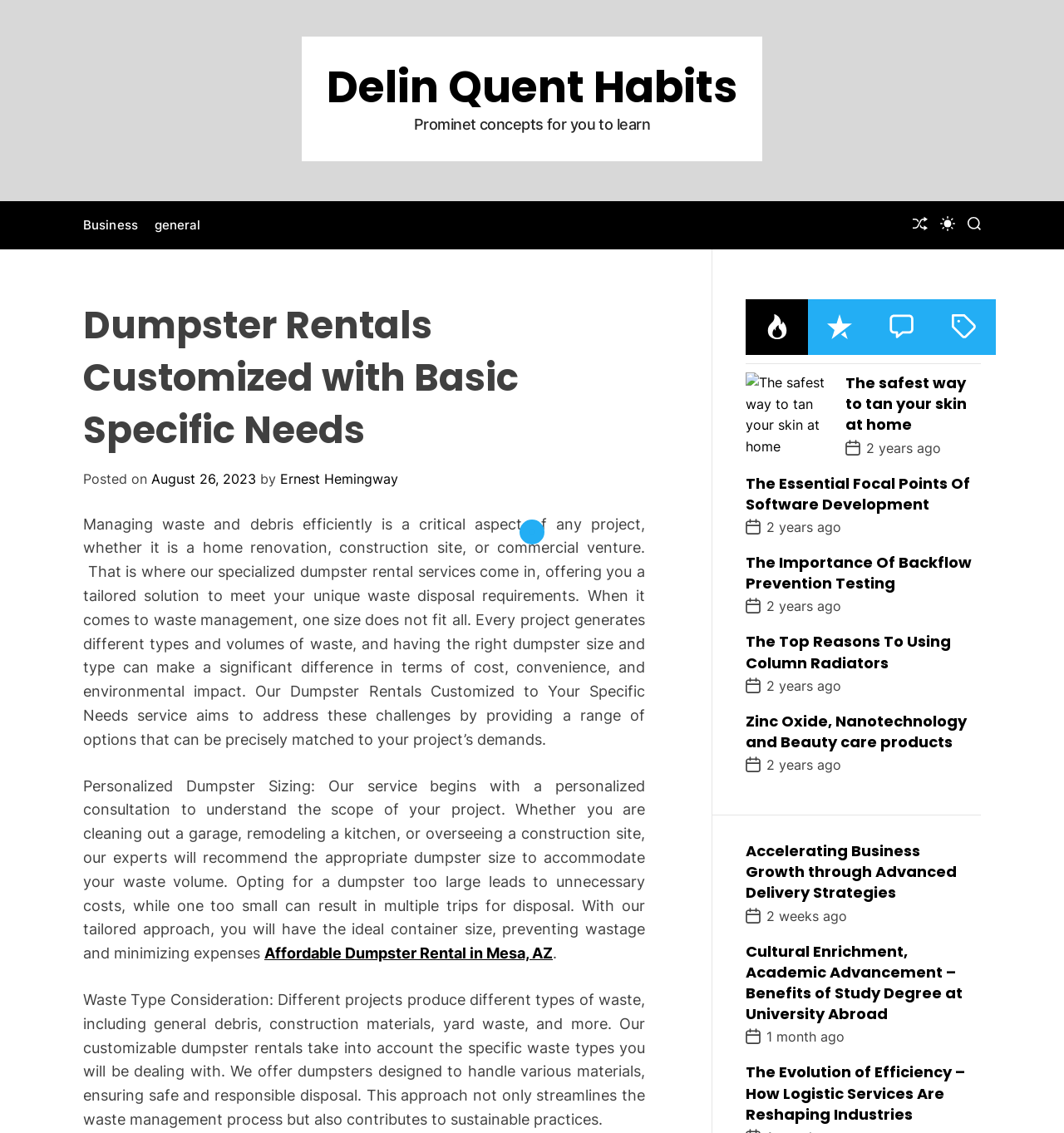Please answer the following question using a single word or phrase: 
What types of waste can the dumpsters handle?

Various materials